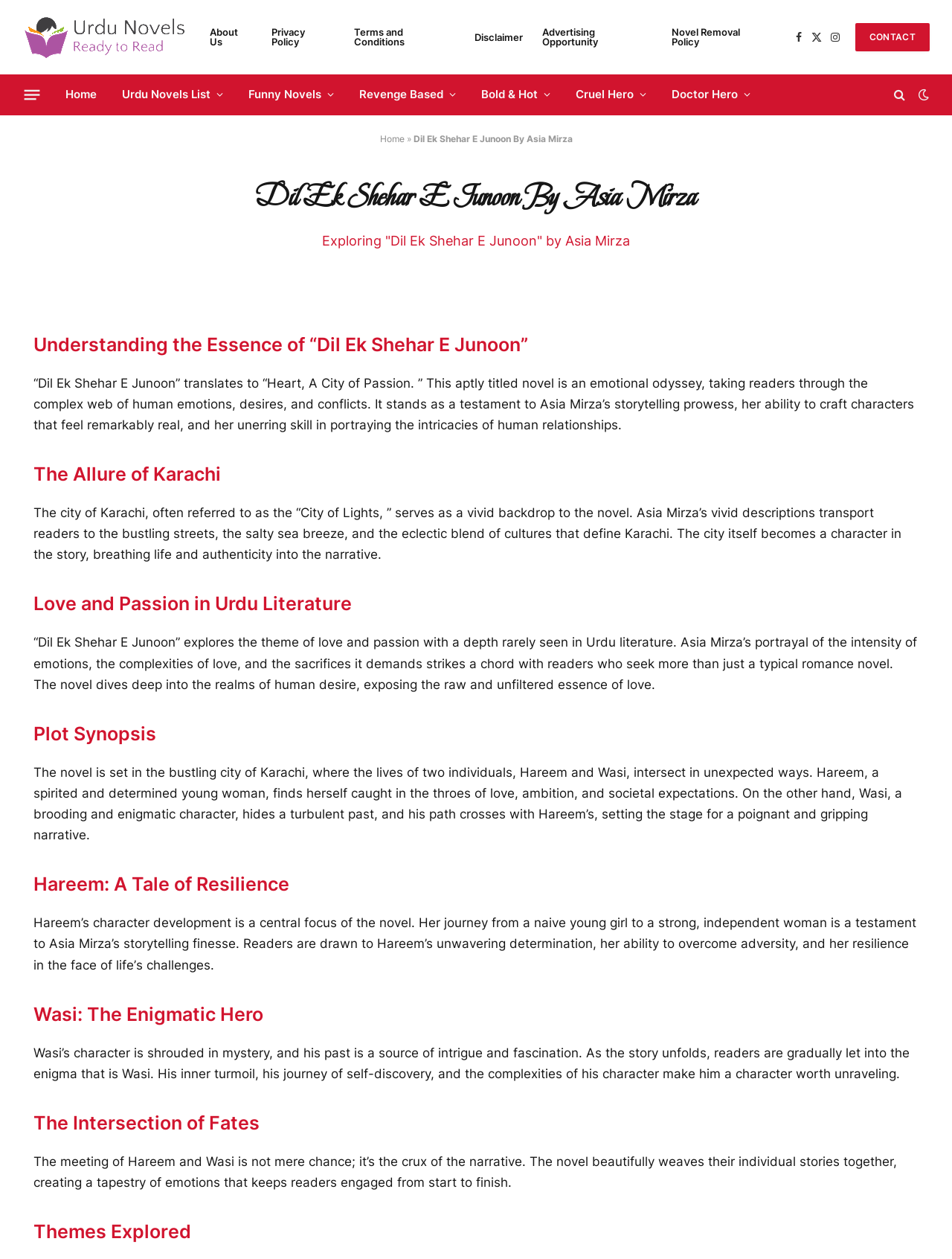Extract the bounding box coordinates for the UI element described as: "Terms and Conditions".

[0.362, 0.0, 0.488, 0.059]